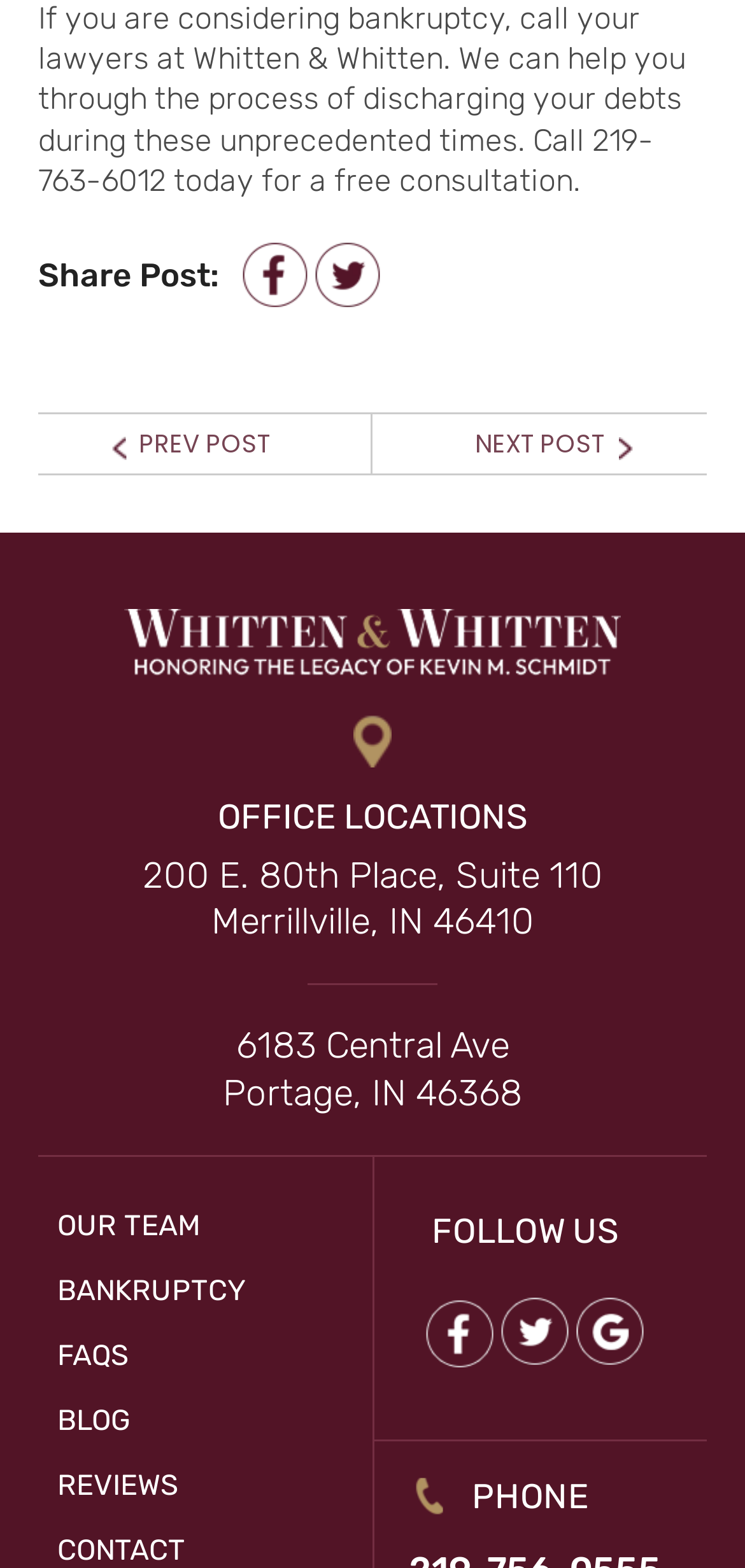Based on the image, provide a detailed response to the question:
How many social media platforms are listed to follow?

I counted the number of links under the 'FOLLOW US' heading, which are 'Facebook', 'twitter', and 'google', so there are 3 social media platforms listed to follow.